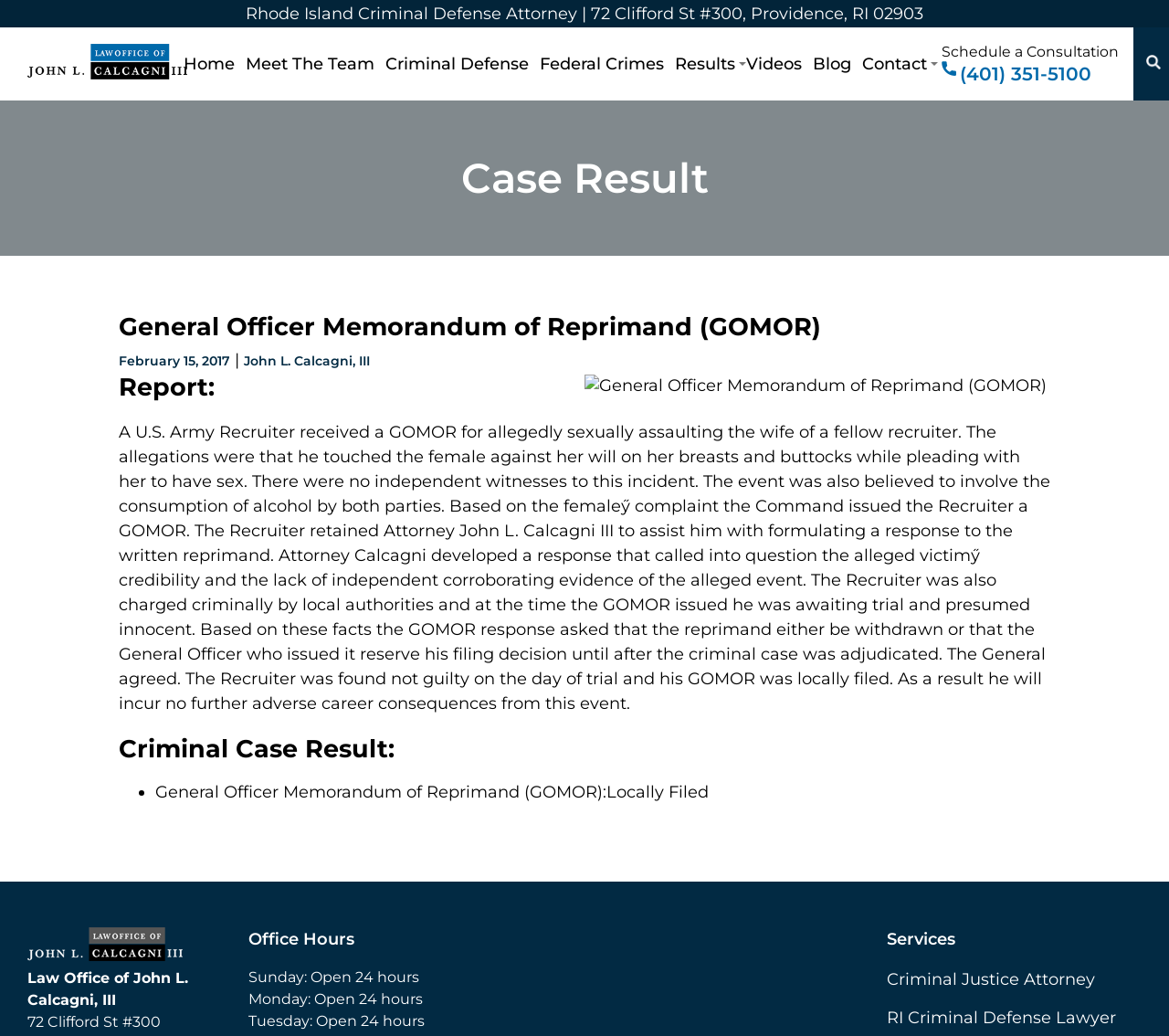Detail the webpage's structure and highlights in your description.

This webpage appears to be a law firm's website, specifically showcasing a case result related to a General Officer Memorandum of Reprimand (GOMOR). 

At the top, there is a header section with the law firm's name, "Rhode Island Criminal Defense Attorney," and an address, "72 Clifford St #300, Providence, RI 02903." Below this, there is a navigation menu with links to various pages, including "Home," "Meet The Team," "Criminal Defense," and others.

The main content area is divided into two sections. The left section contains a heading, "General Officer Memorandum of Reprimand (GOMOR)," followed by a report detailing a case where a U.S. Army Recruiter received a GOMOR for allegedly sexually assaulting the wife of a fellow recruiter. The report explains the allegations, the response to the written reprimand, and the outcome of the case.

To the right of the report, there is an image related to the GOMOR. Below the report, there is a heading, "Criminal Case Result:", followed by a list marker and a brief statement indicating that the GOMOR was locally filed.

At the bottom of the page, there is a footer section with the law firm's name, address, and office hours. There are also links to services offered by the law firm, including "Criminal Justice Attorney" and "RI Criminal Defense Lawyer."